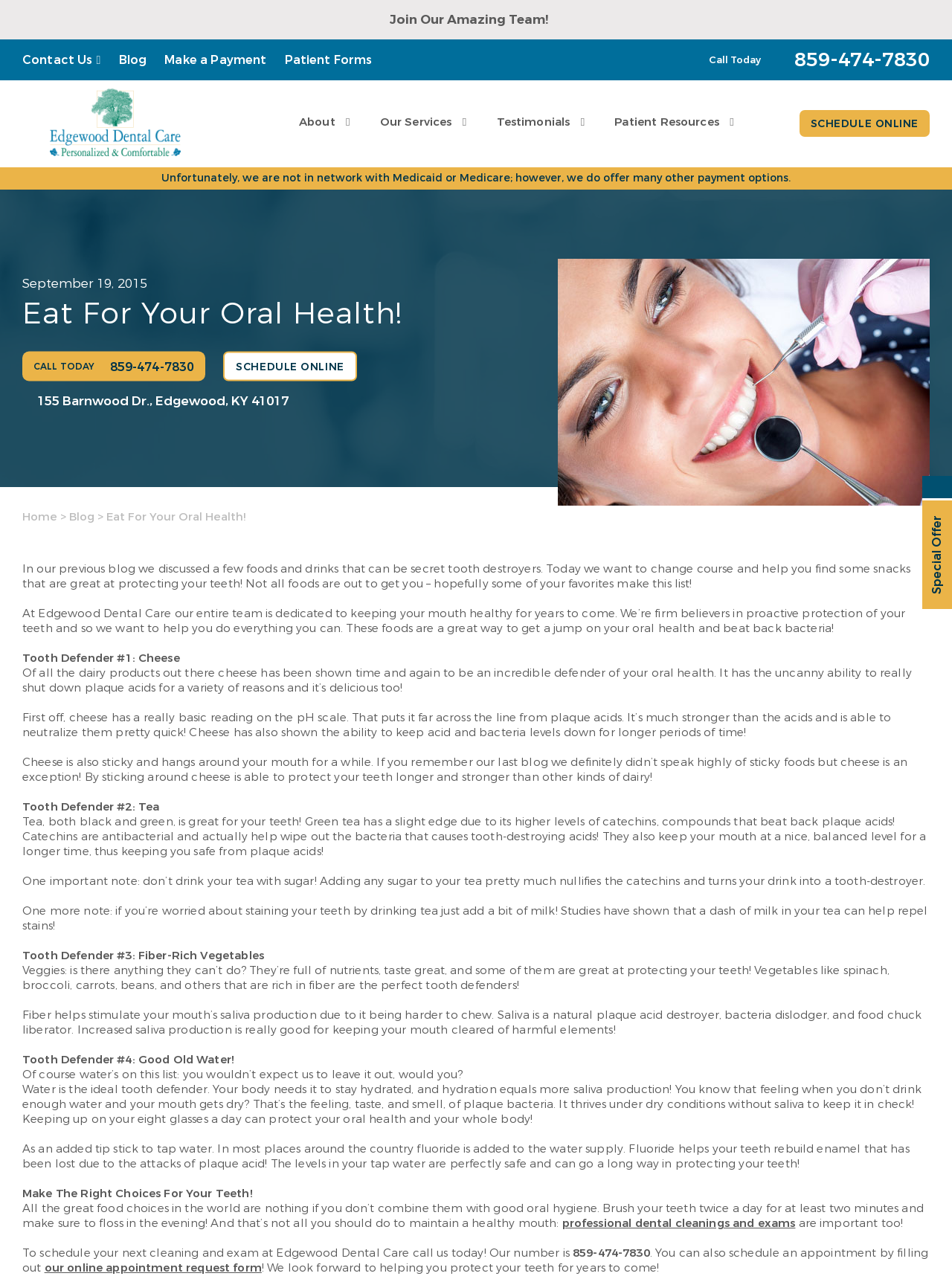Please specify the bounding box coordinates of the area that should be clicked to accomplish the following instruction: "Call today". The coordinates should consist of four float numbers between 0 and 1, i.e., [left, top, right, bottom].

[0.745, 0.039, 0.977, 0.051]